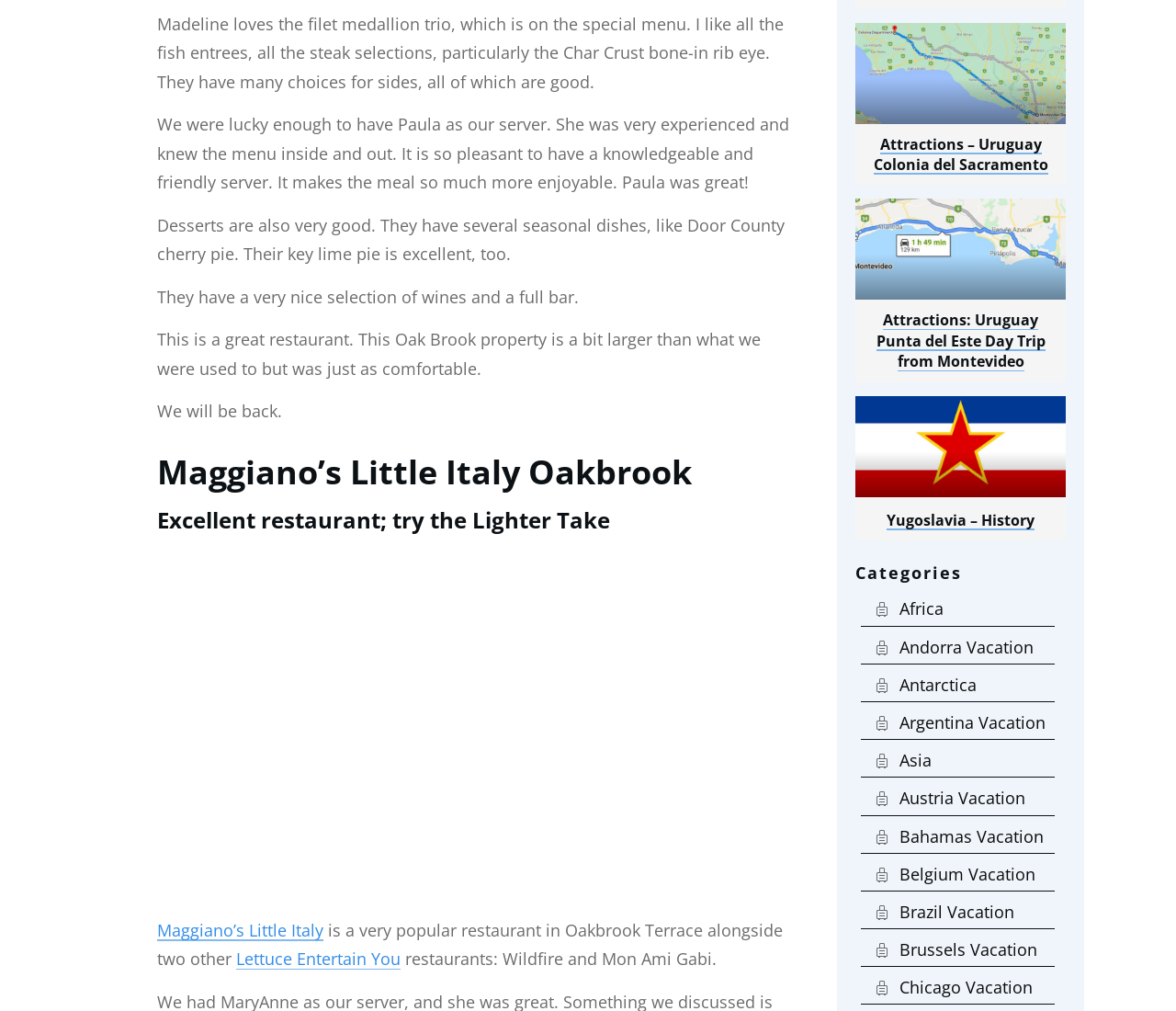Please specify the bounding box coordinates of the clickable region to carry out the following instruction: "View the image of Magianno's, Oakbrook, Illinois". The coordinates should be four float numbers between 0 and 1, in the format [left, top, right, bottom].

[0.247, 0.53, 0.559, 0.893]